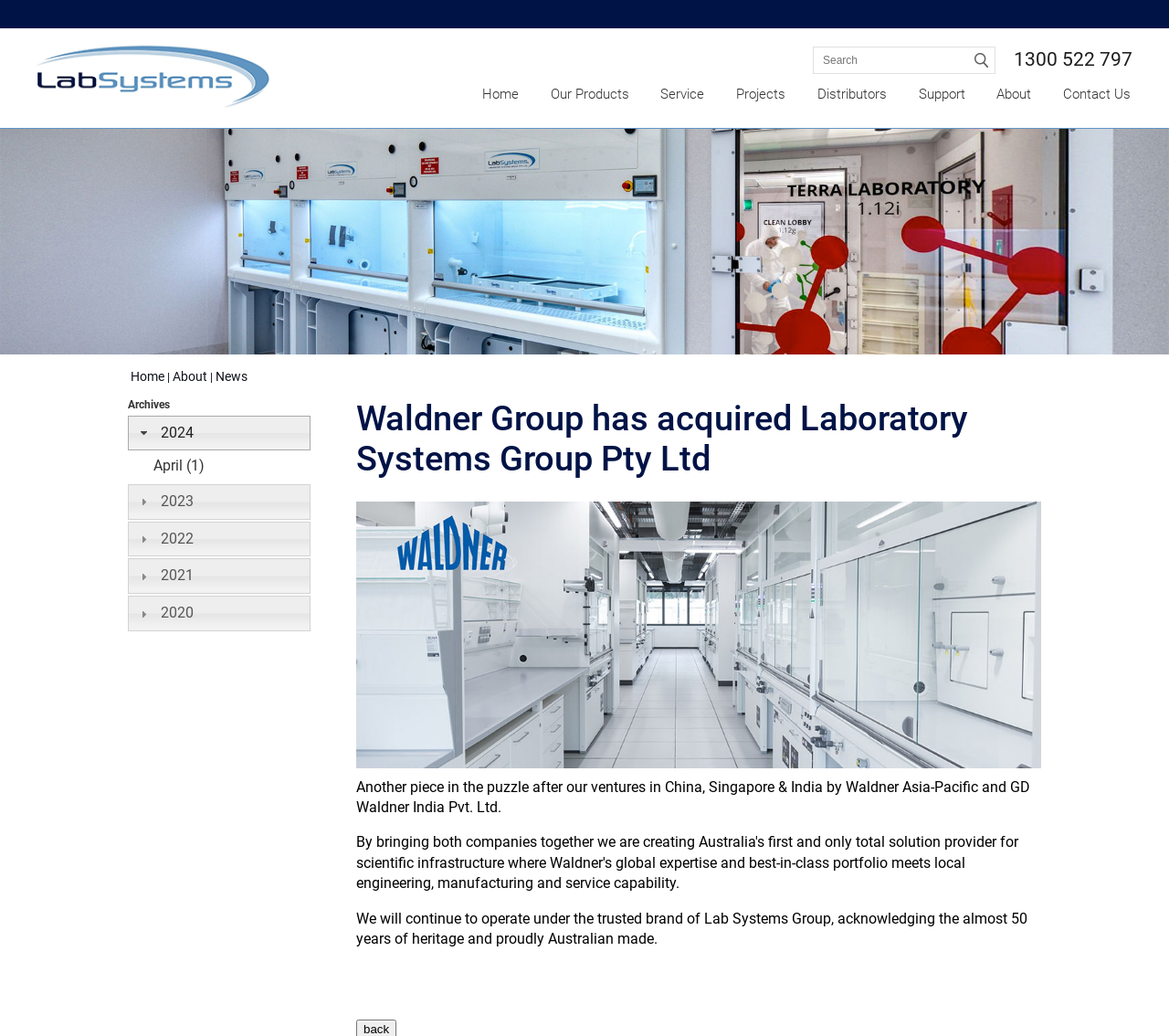Can you extract the primary headline text from the webpage?

Waldner Group has acquired Laboratory Systems Group Pty Ltd